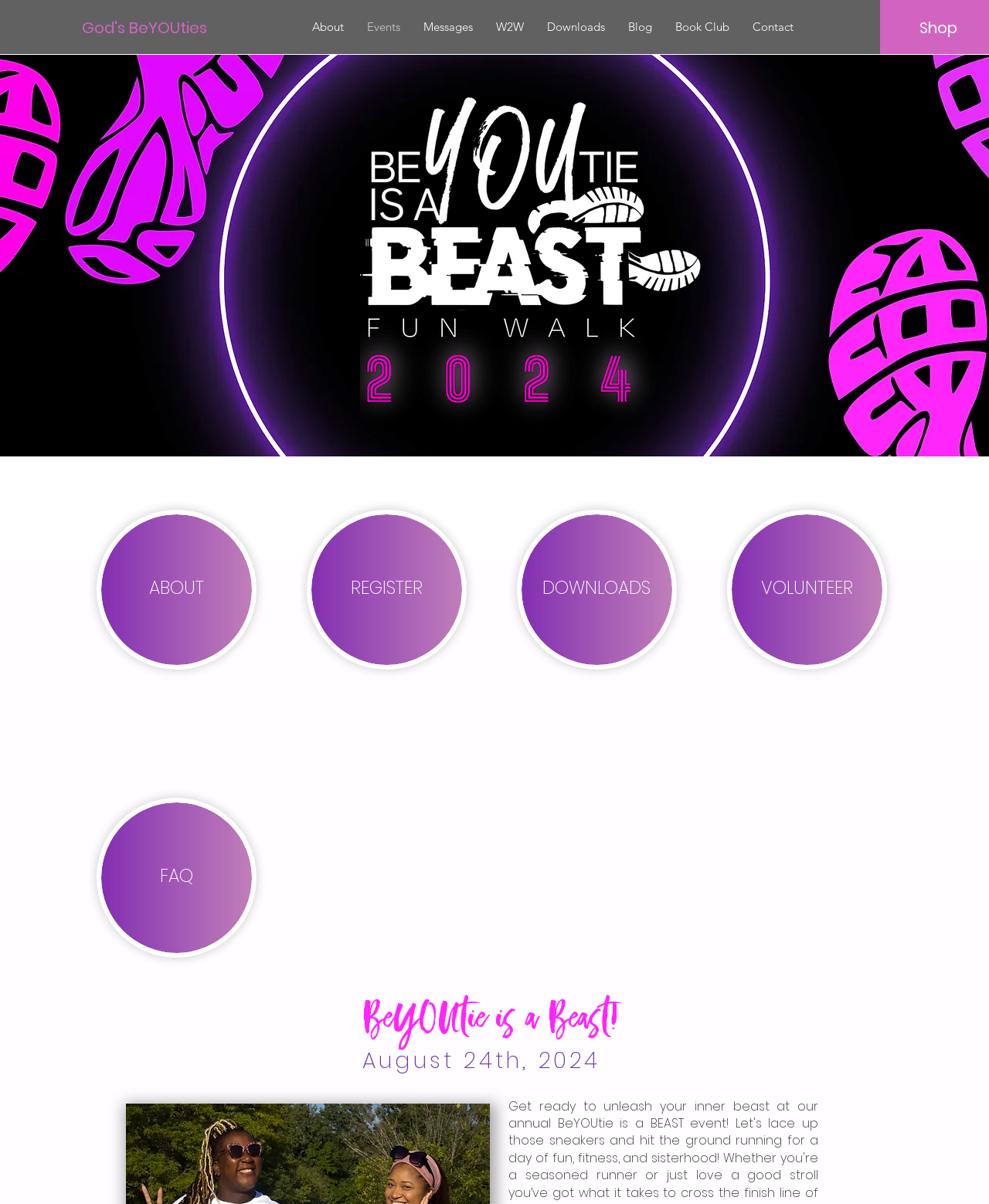Locate the bounding box of the UI element with the following description: "Shop".

[0.904, 0.01, 0.994, 0.036]